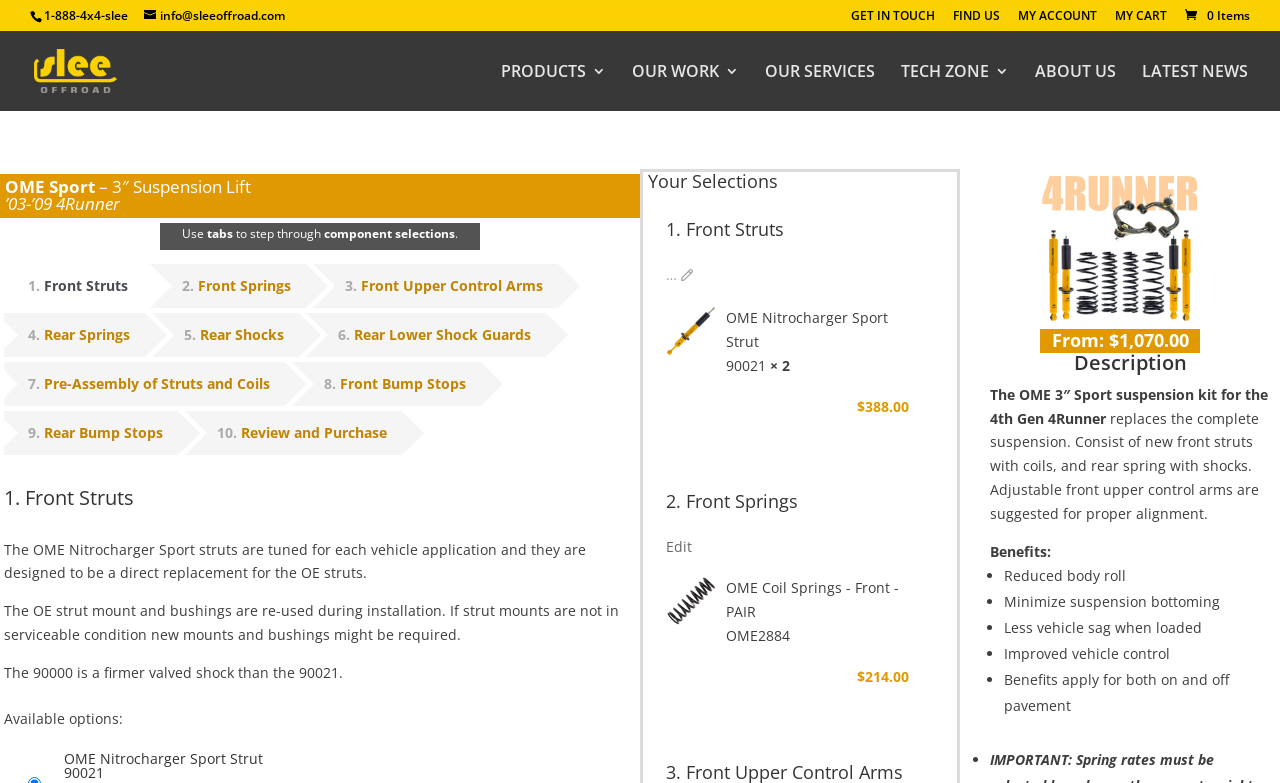Please locate the bounding box coordinates of the element that should be clicked to complete the given instruction: "Edit Front Springs".

[0.52, 0.683, 0.541, 0.714]